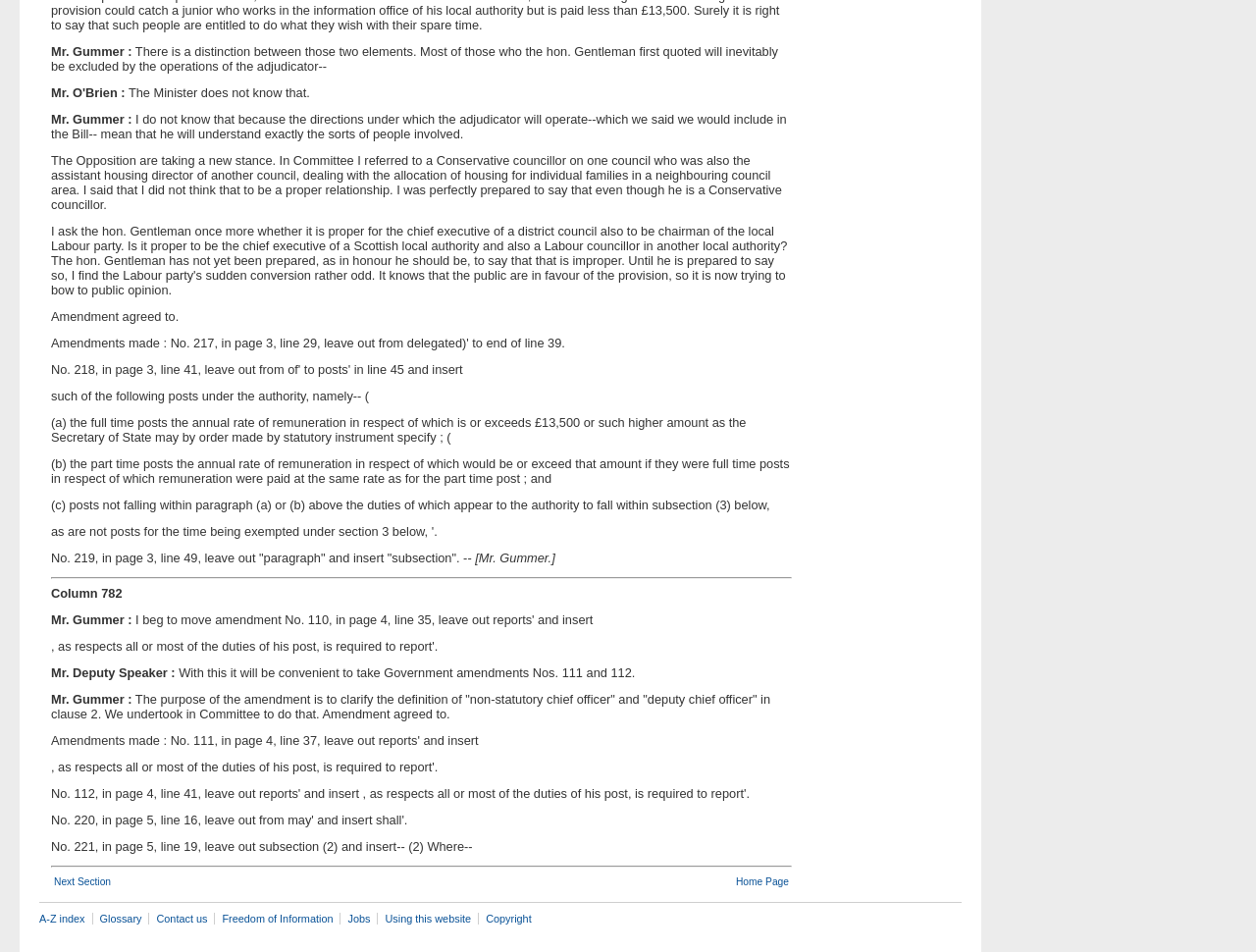Please give a concise answer to this question using a single word or phrase: 
Who is speaking in the first quote?

Mr. Gummer